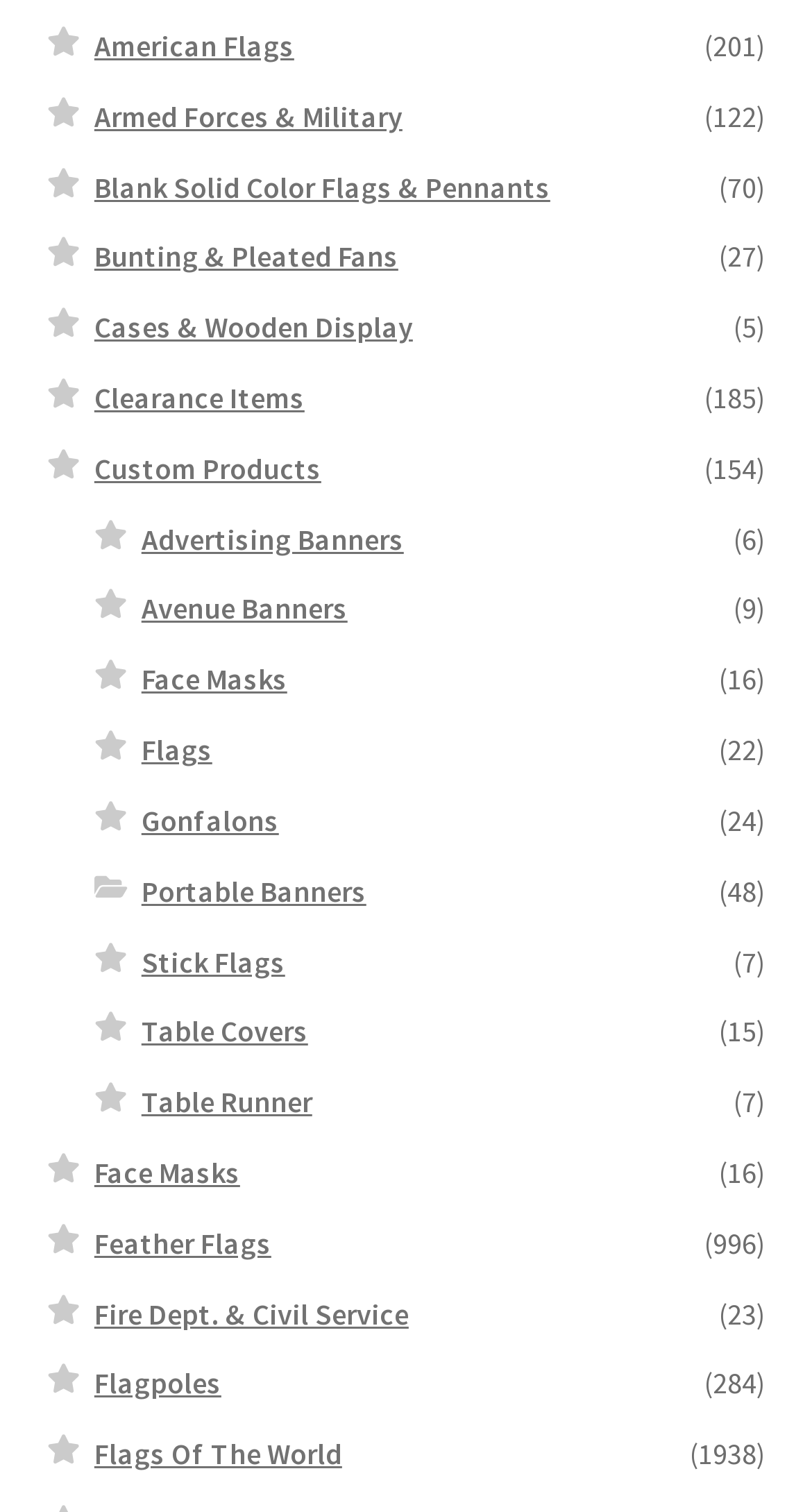Please identify the bounding box coordinates of the element that needs to be clicked to execute the following command: "contact us". Provide the bounding box using four float numbers between 0 and 1, formatted as [left, top, right, bottom].

None